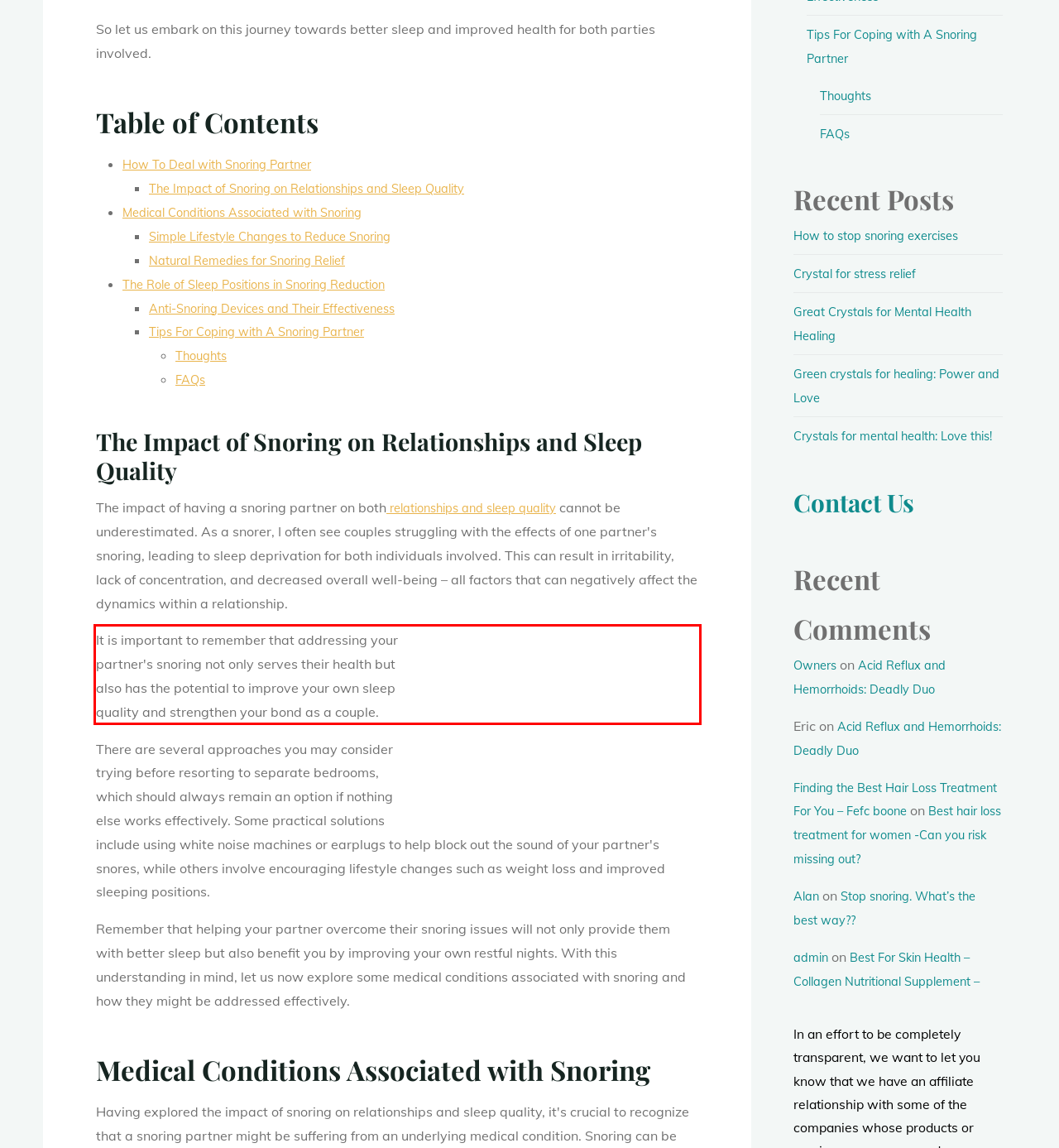Please analyze the provided webpage screenshot and perform OCR to extract the text content from the red rectangle bounding box.

It is important to remember that addressing your partner's snoring not only serves their health but also has the potential to improve your own sleep quality and strengthen your bond as a couple.